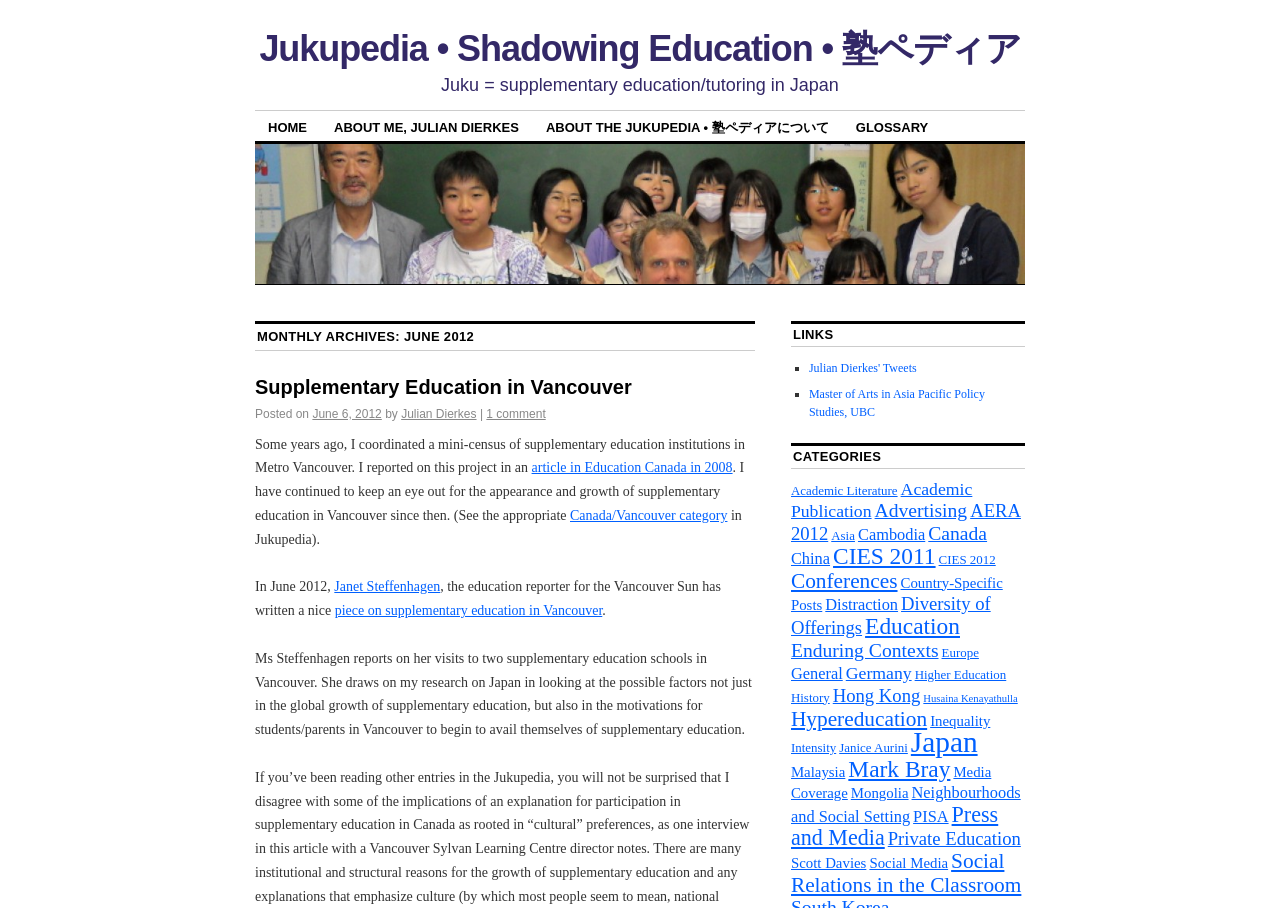Please find the bounding box coordinates of the section that needs to be clicked to achieve this instruction: "Click on Hot Water Tank Services".

None